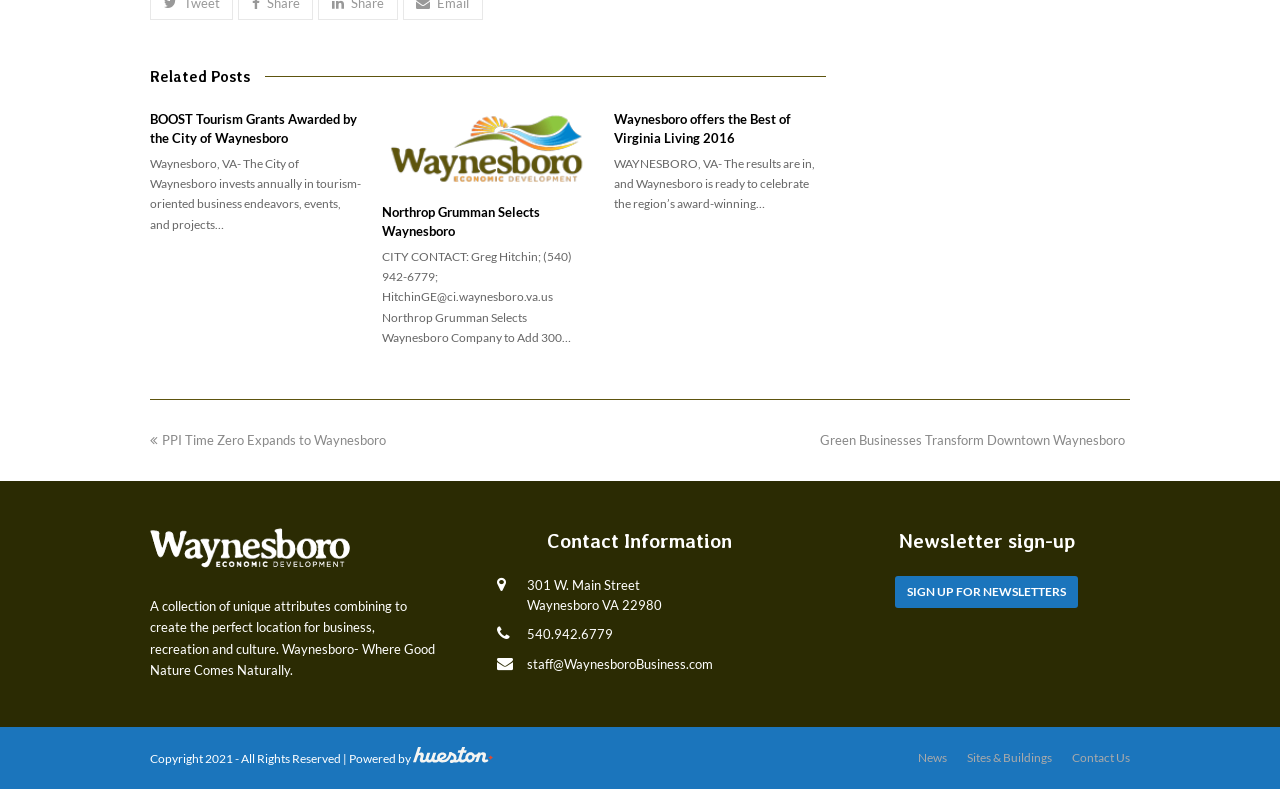Give the bounding box coordinates for the element described as: "Sites & Buildings".

[0.755, 0.95, 0.822, 0.969]